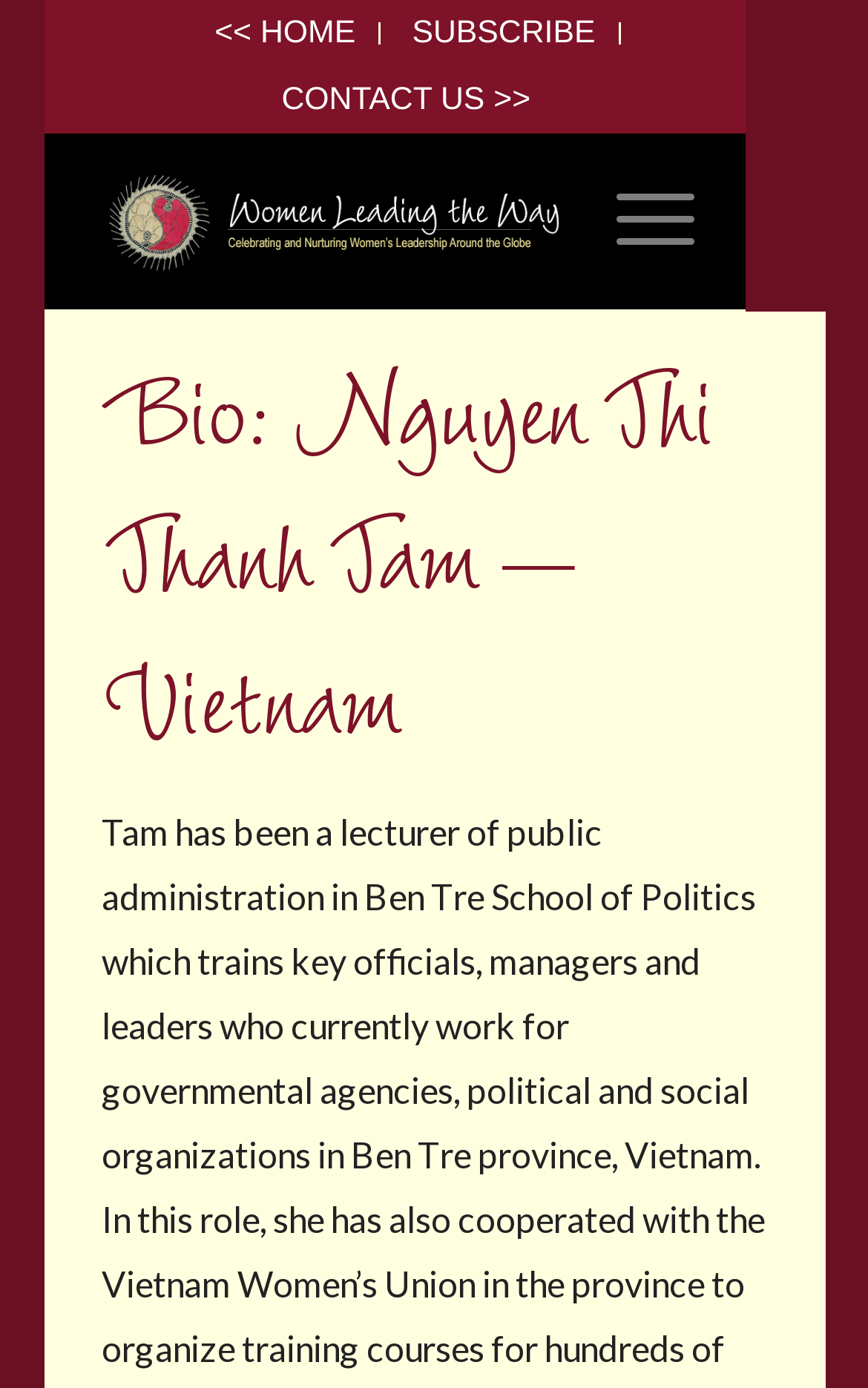What is the name of the person featured on this webpage?
Using the visual information, respond with a single word or phrase.

Nguyen Thi Thanh Tam